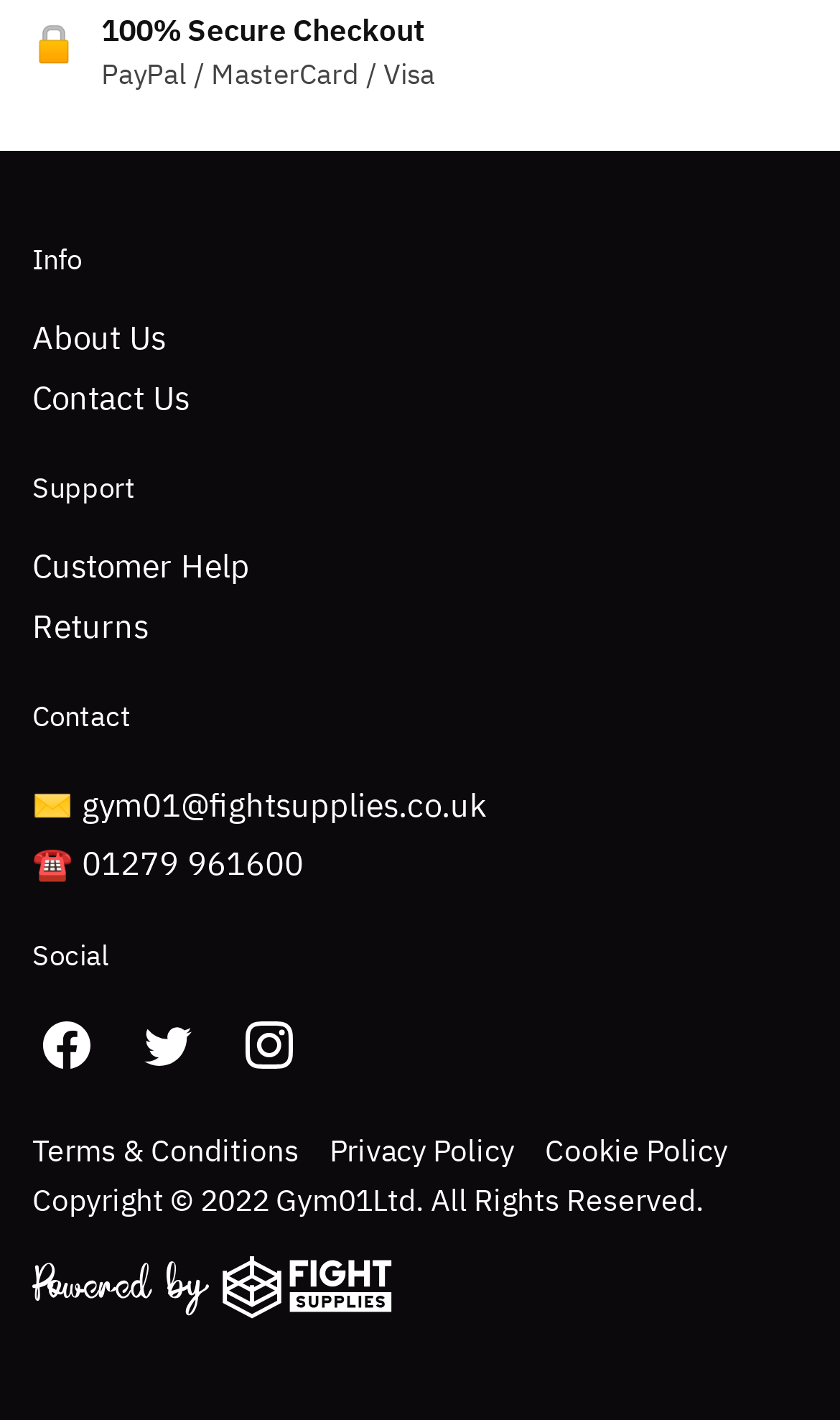Find the bounding box coordinates of the element to click in order to complete this instruction: "View Terms & Conditions". The bounding box coordinates must be four float numbers between 0 and 1, denoted as [left, top, right, bottom].

[0.038, 0.797, 0.356, 0.824]